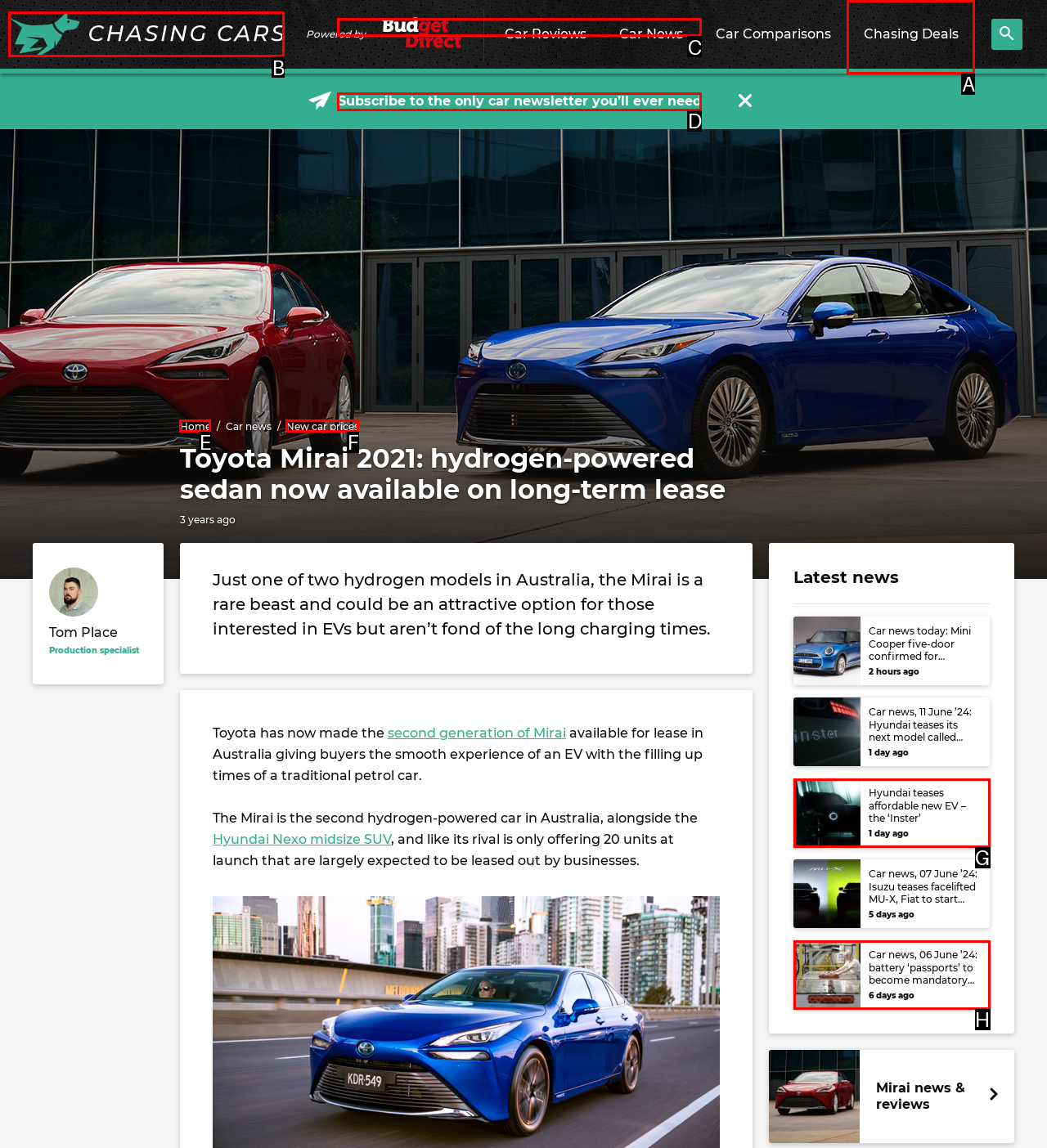Determine which HTML element should be clicked to carry out the following task: Click the HOSTING link Respond with the letter of the appropriate option.

None